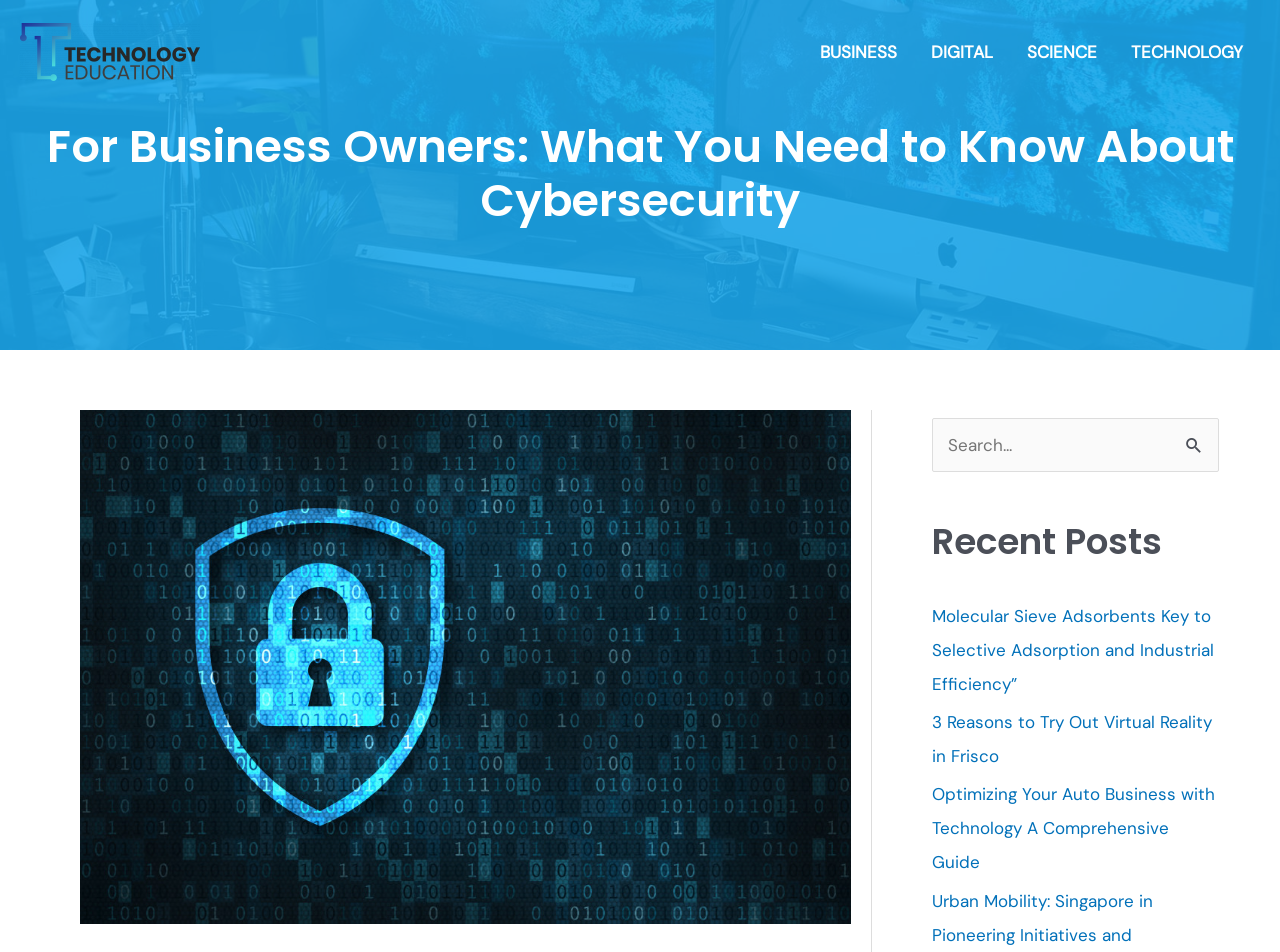Reply to the question with a single word or phrase:
What are the main categories in the site navigation?

BUSINESS, DIGITAL, SCIENCE, TECHNOLOGY